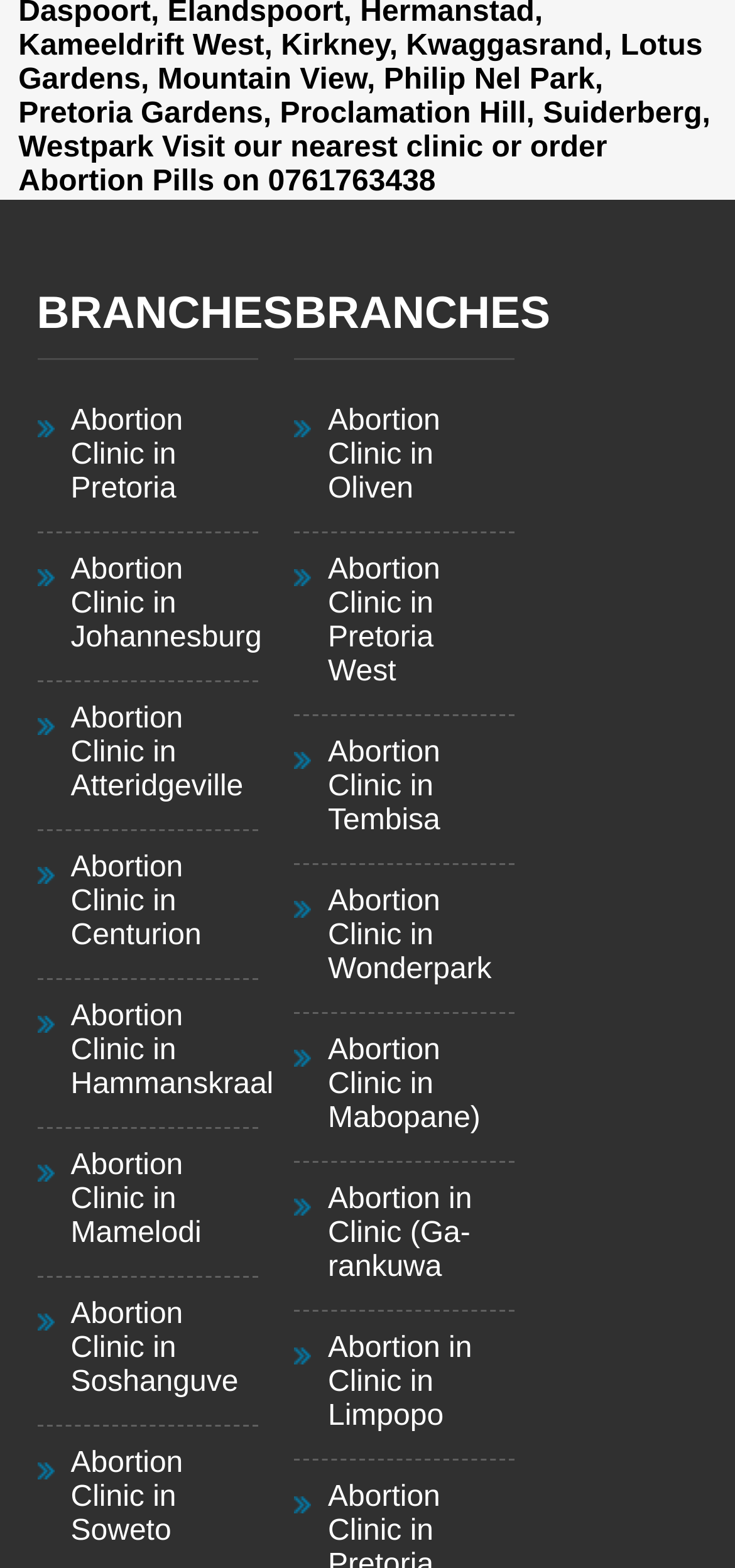Please provide a one-word or phrase answer to the question: 
How many abortion clinic locations are listed?

16